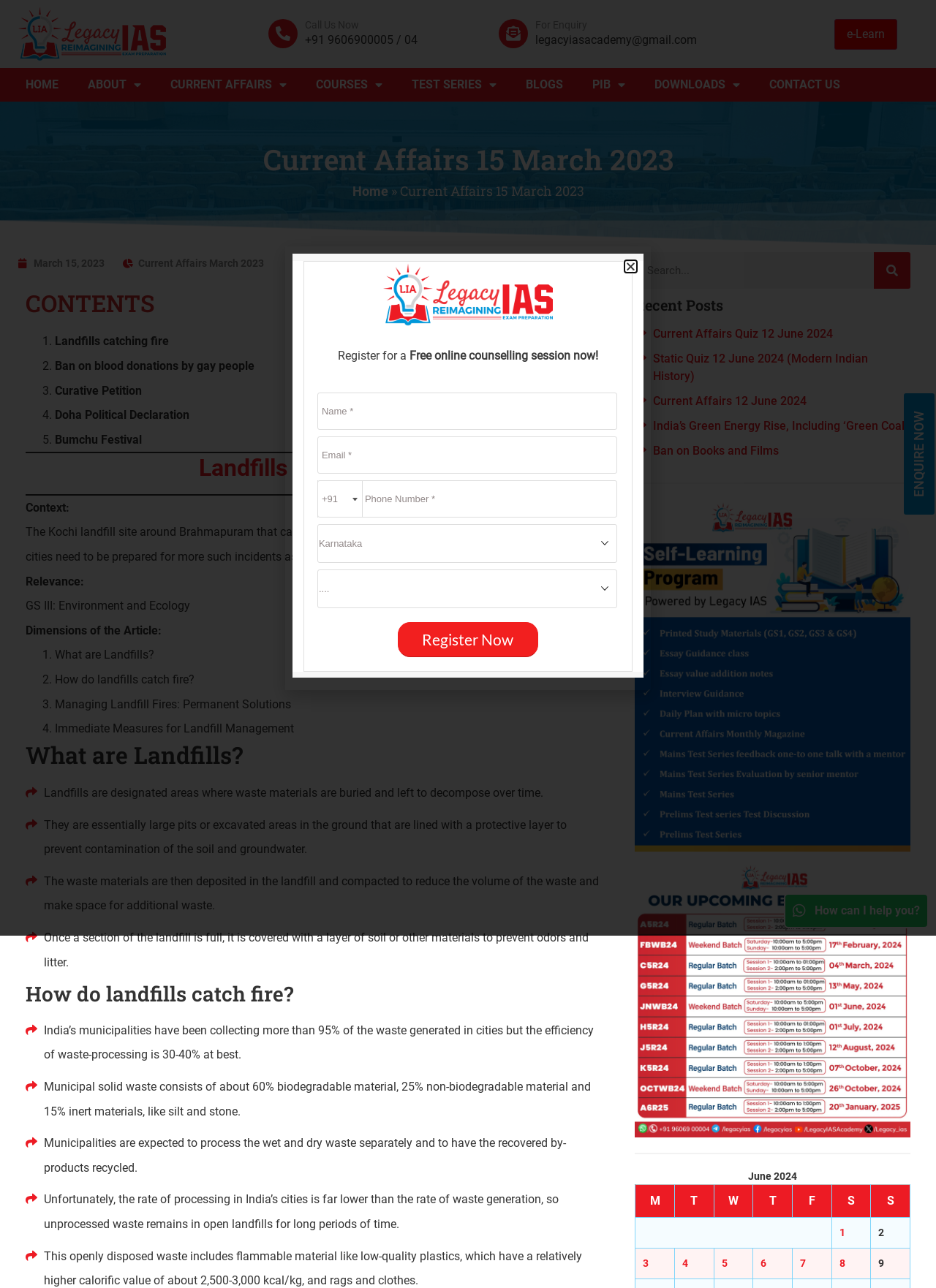Offer a comprehensive description of the webpage’s content and structure.

The webpage is about Current Affairs 15 March 2023 for the UPSC Exam, provided by Legacy IAS Academy. At the top, there is a navigation menu with links to 'HOME', 'ABOUT', 'CURRENT AFFAIRS', 'COURSES', 'TEST SERIES', 'BLOGS', 'PIB', 'DOWNLOADS', and 'CONTACT US'. Below the navigation menu, there is a heading 'Current Affairs 15 March 2023' and a link to 'Home'.

The main content of the webpage is divided into sections. The first section is a list of current affairs topics, including 'Landfills catching fire', 'Ban on blood donations by gay people', 'Curative Petition', 'Doha Political Declaration', and 'Bumchu Festival'. Each topic has a corresponding link.

The second section is about 'Landfills Catching Fire', which includes a heading, a link, and a separator line. Below the separator line, there is a subheading 'Context:', followed by a paragraph of text. Then, there is a subheading 'Relevance:', followed by a line of text indicating the relevance to GS III: Environment and Ecology. Next, there is a subheading 'Dimensions of the Article:', followed by a list of four points, each with a number and a brief description.

The webpage continues with more sections, each discussing a specific topic related to landfills catching fire, including 'What are Landfills?', 'How do landfills catch fire?', and 'Managing Landfill Fires: Permanent Solutions'. Each section has a heading, followed by paragraphs of text and sometimes lists or subheadings.

On the right side of the webpage, there is a search box with a button labeled 'Search'. Below the search box, there is a heading 'Recent Posts', followed by a list of links to recent posts, including 'Current Affairs Quiz 12 June 2024', 'Static Quiz 12 June 2024 (Modern Indian History)', and 'Current Affairs 12 June 2024'.

At the bottom of the webpage, there are two figures with links, and a caption below the second figure.